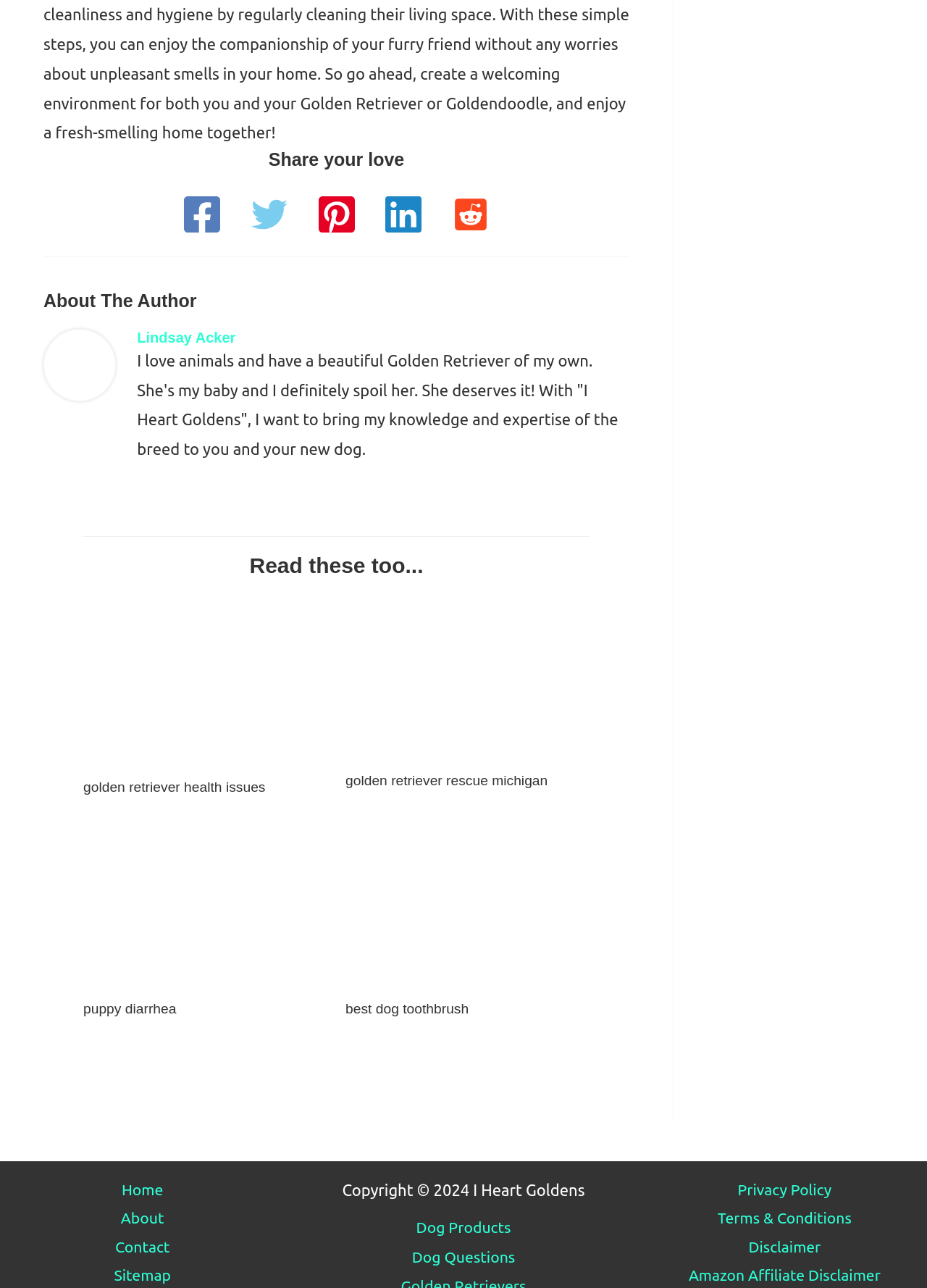Give a succinct answer to this question in a single word or phrase: 
What is the author's name?

Lindsay Acker